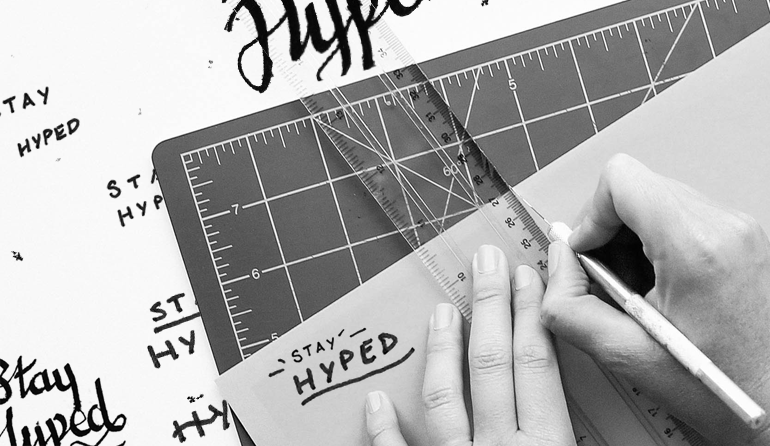What is the hand holding?
Answer the question with as much detail as you can, using the image as a reference.

The hand is positioned on the right side of the image, and it is skillfully holding a craft knife and guiding it along a ruler, which is placed on a light-colored sheet. This setup suggests a design process, possibly for a graphic project or DIY craft, where precision is key.